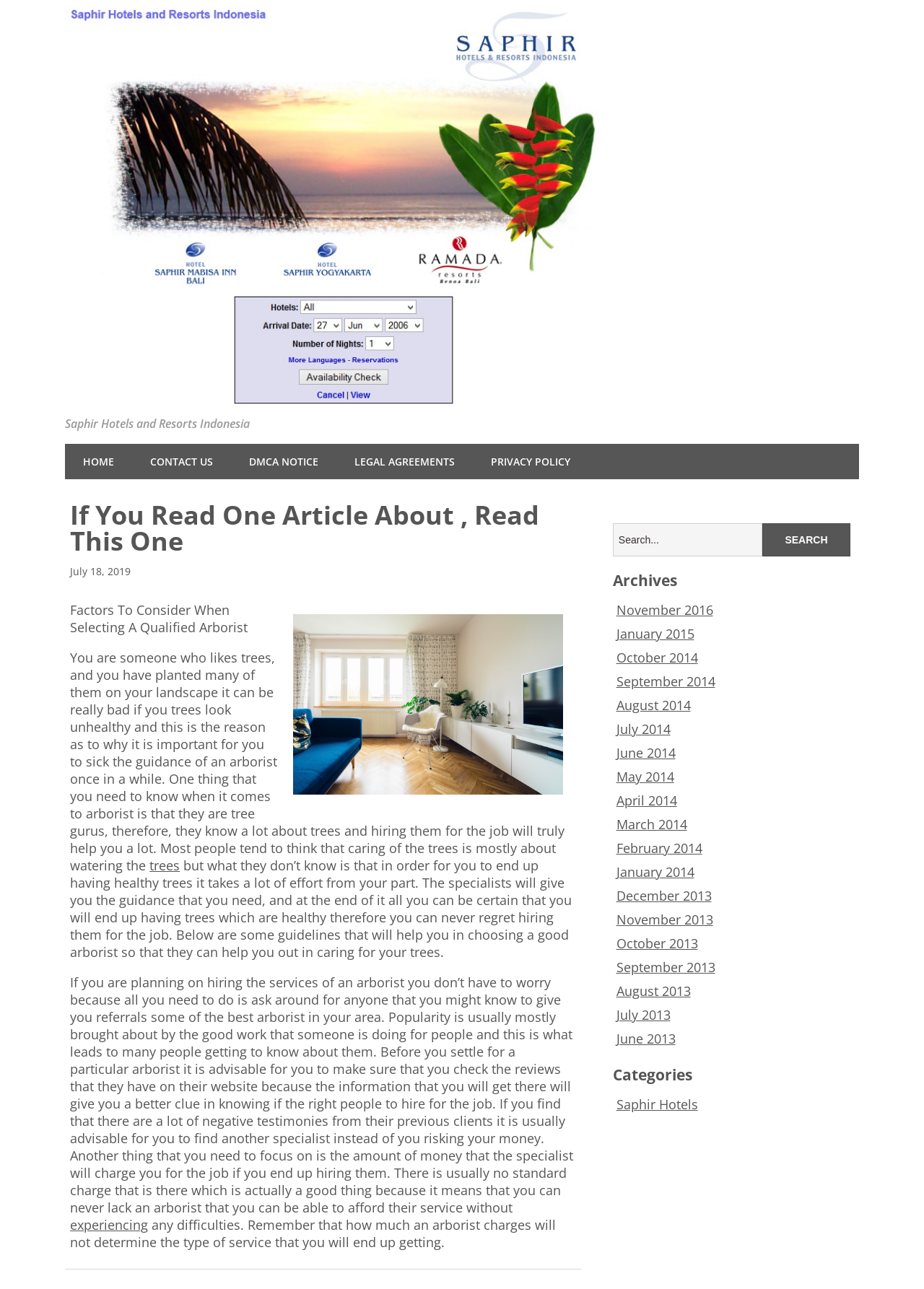Create an in-depth description of the webpage, covering main sections.

This webpage is about Saphir Hotels and Resorts Indonesia. At the top, there is a heading with the title "Saphir Hotels" and a link with the same text. Below it, there is another heading with the title "Saphir Hotels and Resorts Indonesia". 

On the top-right side, there are several links, including "HOME", "CONTACT US", "DMCA NOTICE", "LEGAL AGREEMENTS", and "PRIVACY POLICY". 

The main content of the webpage is an article titled "If You Read One Article About, Read This One". The article is about factors to consider when selecting a qualified arborist. It starts with a brief introduction, explaining the importance of hiring an arborist to care for trees. The article then provides guidelines for choosing a good arborist, including asking for referrals, checking reviews, and considering the cost of service.

On the right side of the article, there is an image. Below the article, there is a section titled "Archives" with links to various months from 2013 to 2016. 

At the bottom-right side, there is a search bar with a button labeled "Search" and a heading titled "Categories" with a link to "Saphir Hotels".